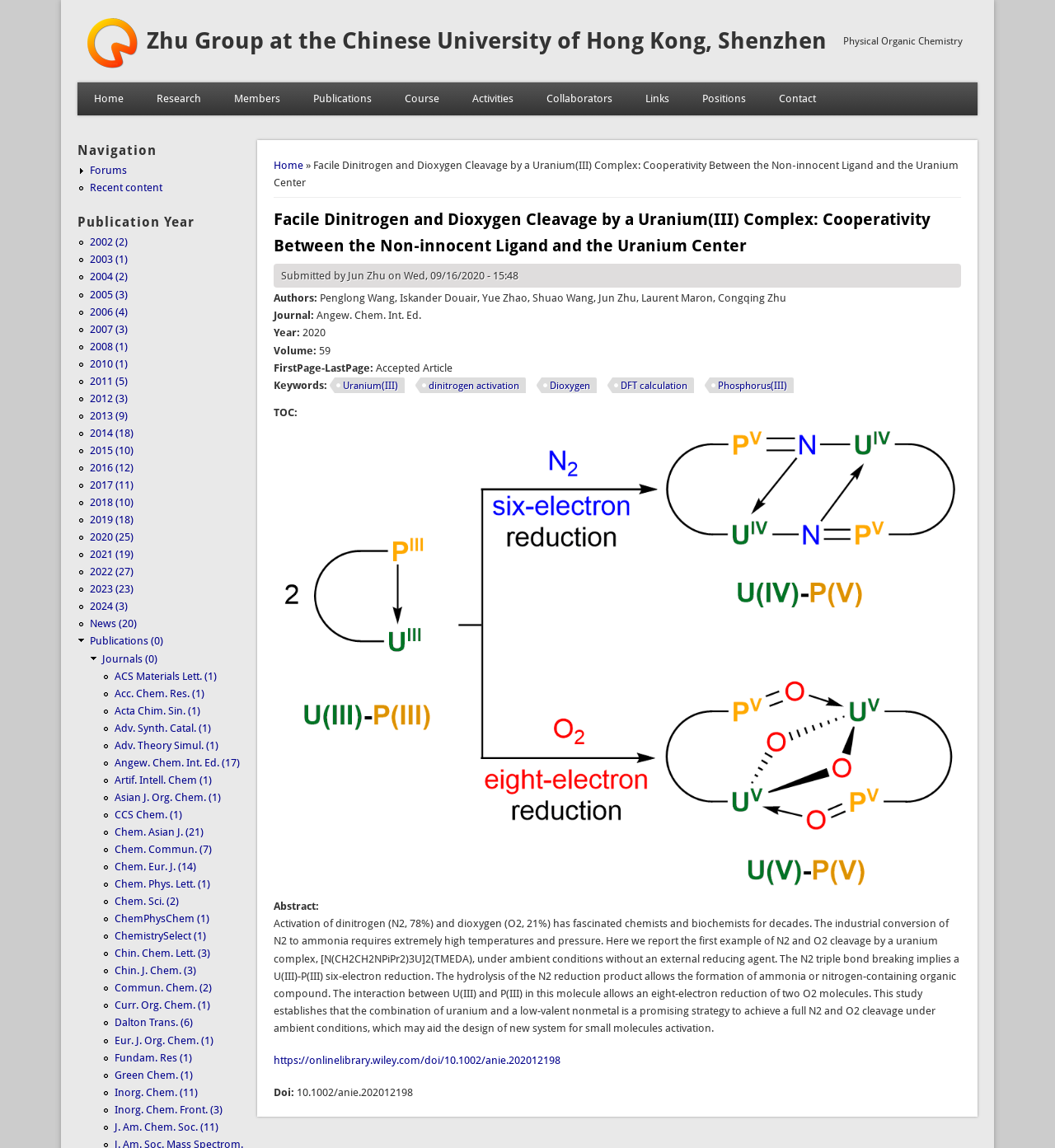Who is the author of the publication?
Please use the image to deliver a detailed and complete answer.

The authors of the publication can be found in the static text element 'Authors: Penglong Wang, Iskander Douair, Yue Zhao, Shuao Wang, Jun Zhu, Laurent Maron, Congqing Zhu' which is located in the main content area of the webpage.